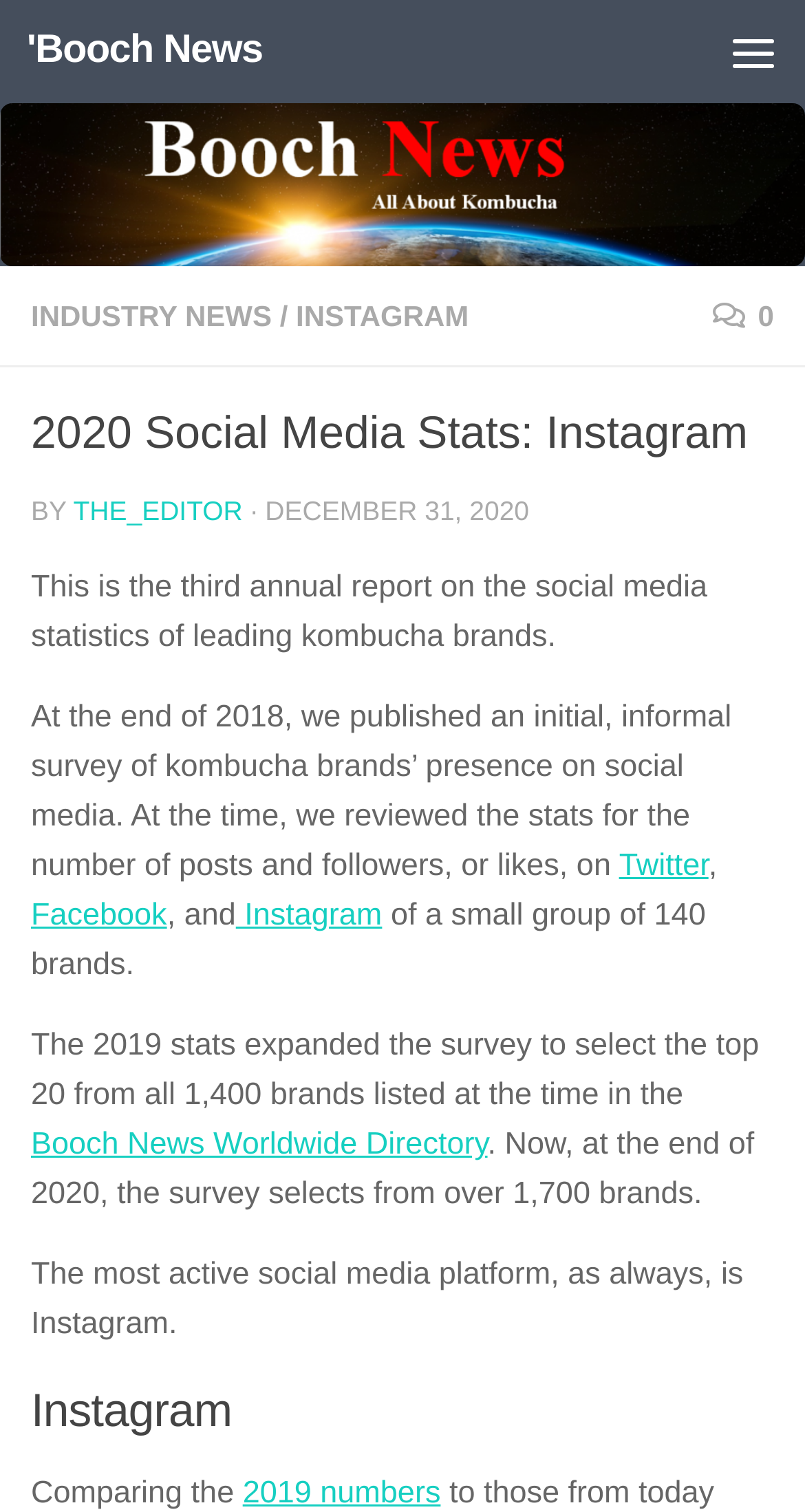What is the focus of the 2020 social media stats?
Examine the image and provide an in-depth answer to the question.

The webpage is focused on the 2020 social media stats, specifically on Instagram, as indicated by the heading '2020 Social Media Stats: Instagram' and the mention of Instagram in the text.